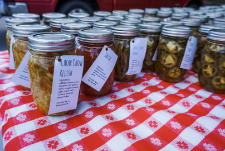Elaborate on all the key elements and details present in the image.

This vibrant image showcases a variety of jars filled with homemade preserves, arranged neatly on a red-and-white checkered tablecloth, reminiscent of a classic farmers market setting. Each jar is topped with a metal lid and features a label hanging from its neck, detailing the contents and possibly the ingredients or the maker's information. The inviting array suggests an assortment of flavors, likely including pickled vegetables or fruits, which draws attention to the charm of artisanal food products. The overall scene evokes a sense of community and local craftsmanship, celebrating the abundance of fresh, homemade goods available at the Huntsville Downtown Farmers Market, where these items are typically featured every Saturday from 8 a.m. to noon, beginning May 23 and continuing through the summer months.